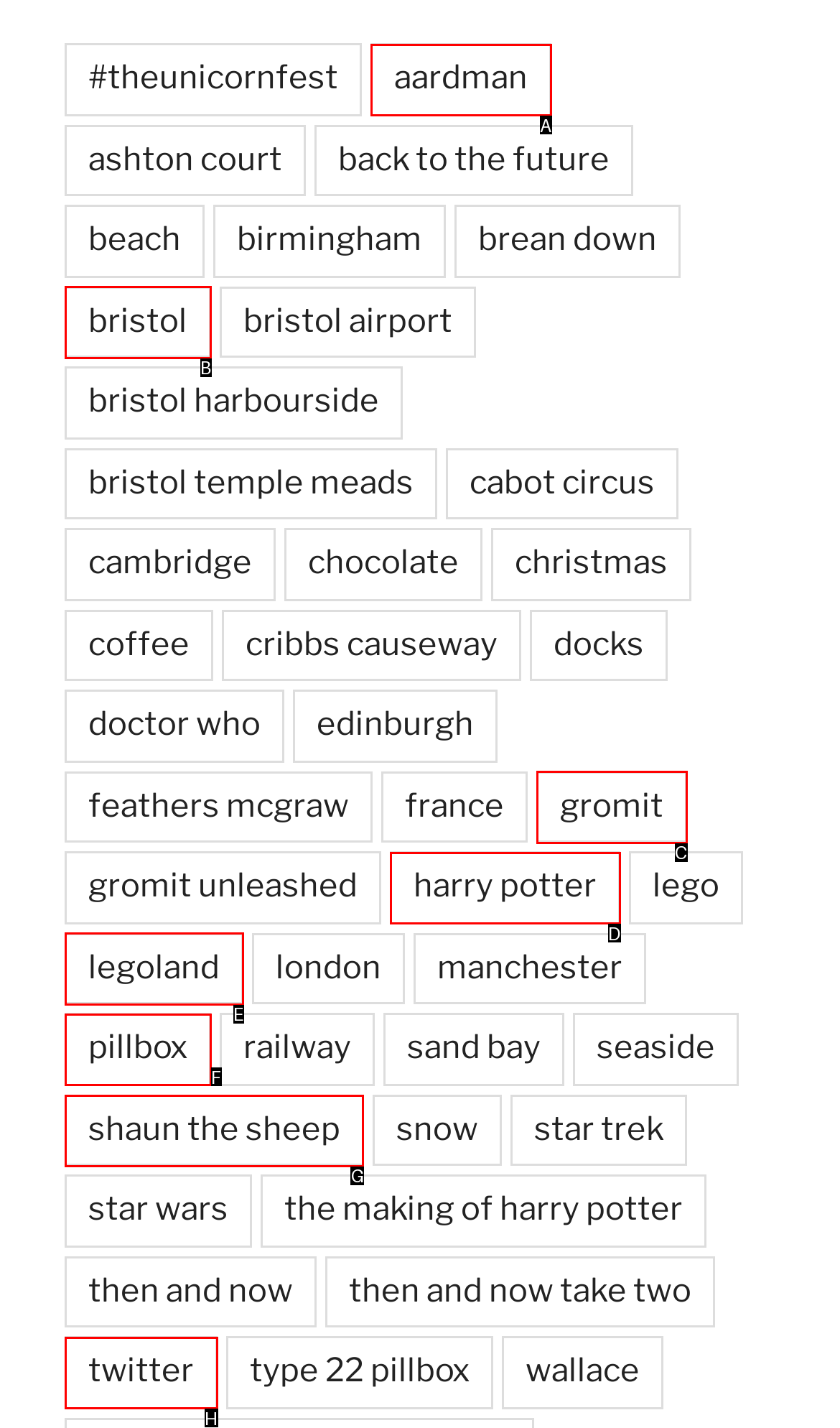Select the correct UI element to click for this task: go to the Shaun the Sheep page.
Answer using the letter from the provided options.

G